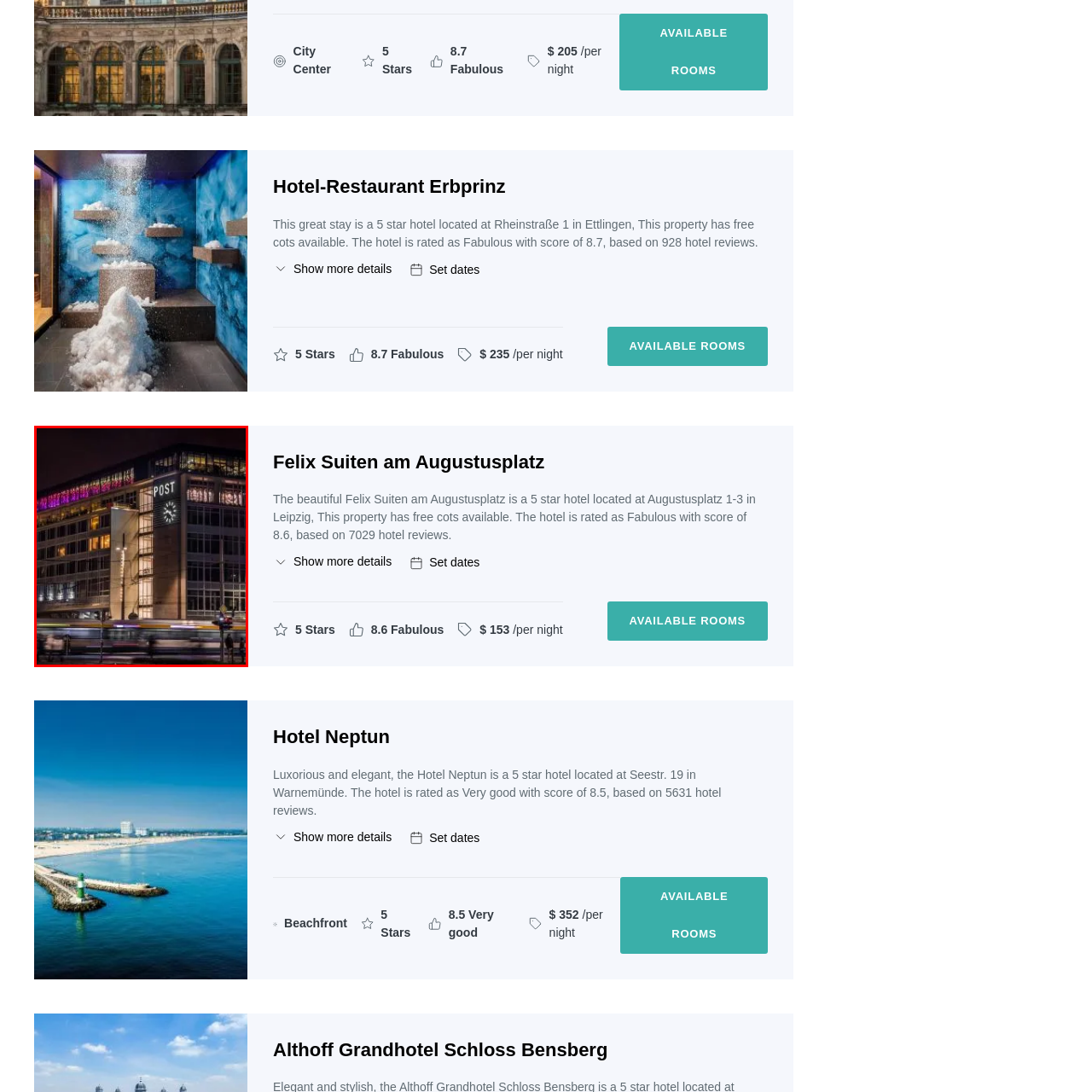What is the rating of the hotel?
Focus on the area within the red boundary in the image and answer the question with one word or a short phrase.

Excellent